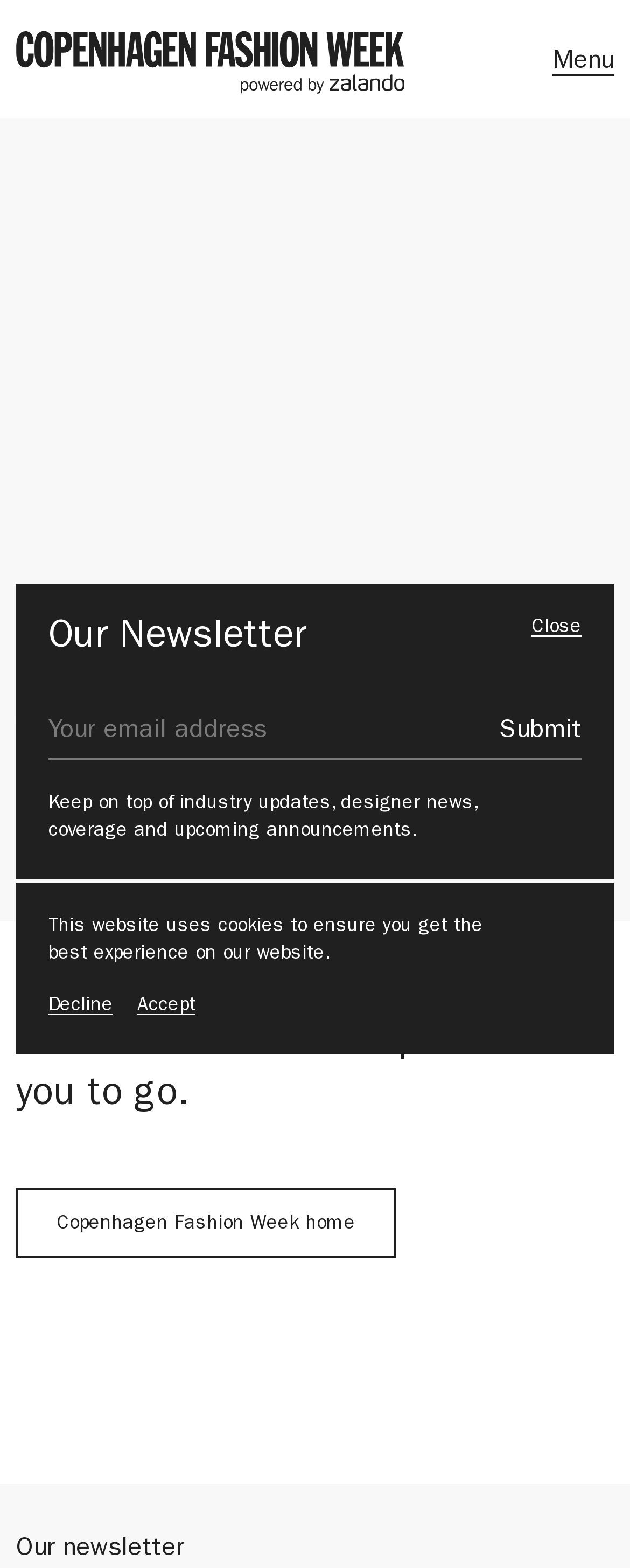Locate the bounding box coordinates of the clickable region necessary to complete the following instruction: "close newsletter popup". Provide the coordinates in the format of four float numbers between 0 and 1, i.e., [left, top, right, bottom].

[0.844, 0.392, 0.923, 0.41]